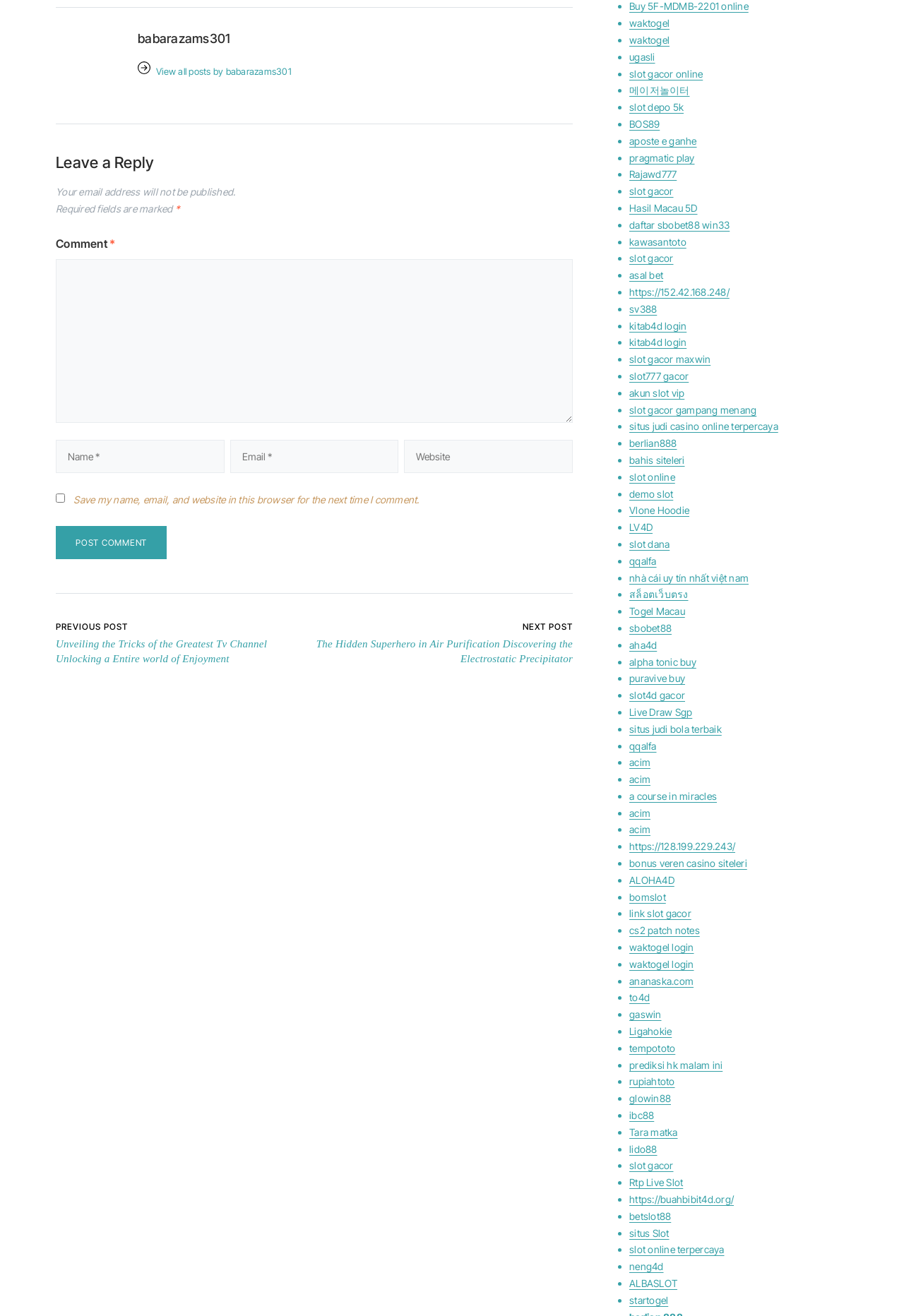What is the purpose of the checkbox?
Carefully analyze the image and provide a detailed answer to the question.

The checkbox is labeled 'Save my name, email, and website in this browser for the next time I comment.' which implies that its purpose is to save the user's data for future comments.